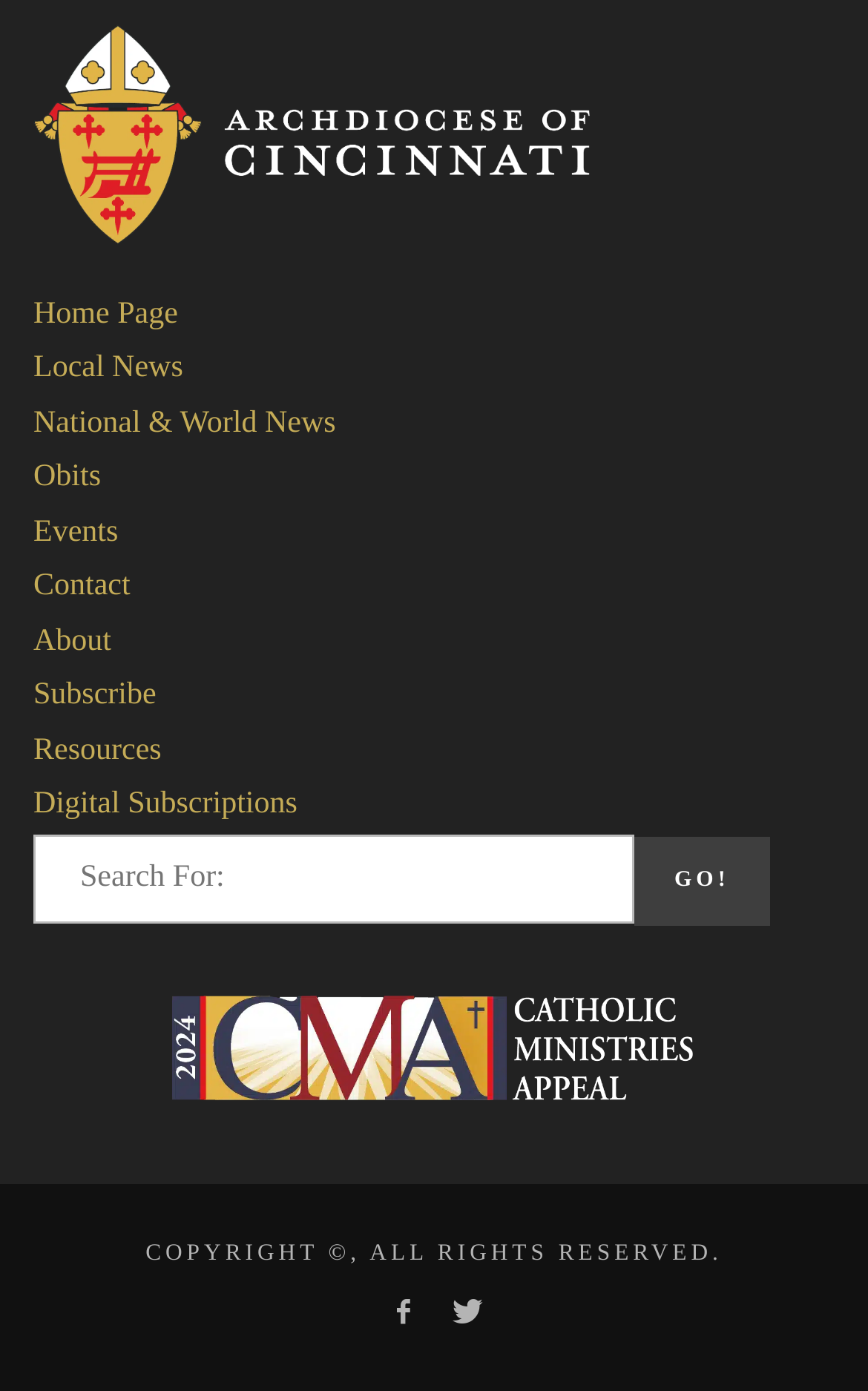What is the first link on the webpage?
From the image, provide a succinct answer in one word or a short phrase.

Home Page